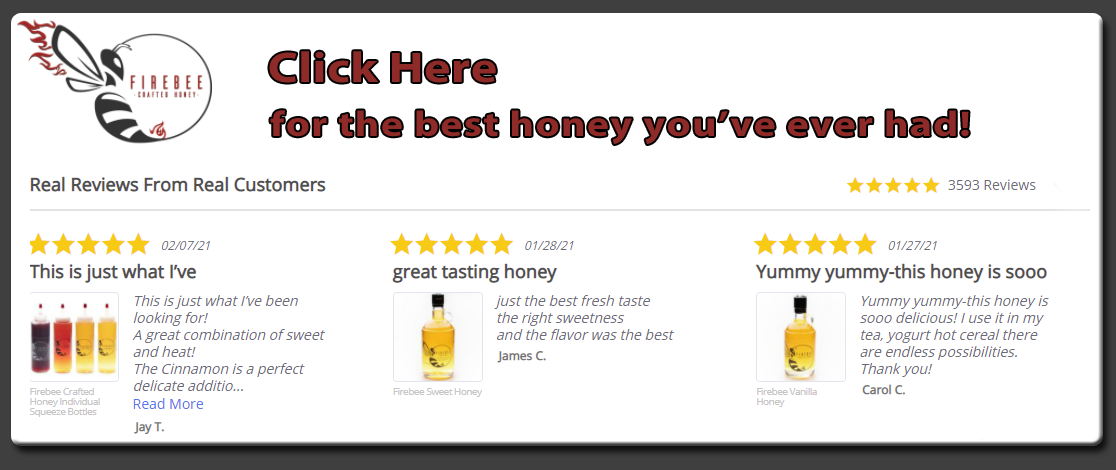Provide a comprehensive description of the image.

The image showcases a vibrant advertisement for "FireBee Crafted Honey," featuring a catchy call to action: “Click Here for the best honey you’ve ever had!” The design includes a playful logo of a bee, emphasizing the natural and artisanal qualities of the honey products. Below the call to action, there are real customer reviews praising the honey, highlighting its sweet flavor and versatility in various uses. Each review is accompanied by star ratings, reinforcing the product's popularity with a total of 3,593 satisfied customers. This visually appealing layout entices visitors to explore and experience the delectable offerings from FireBee.